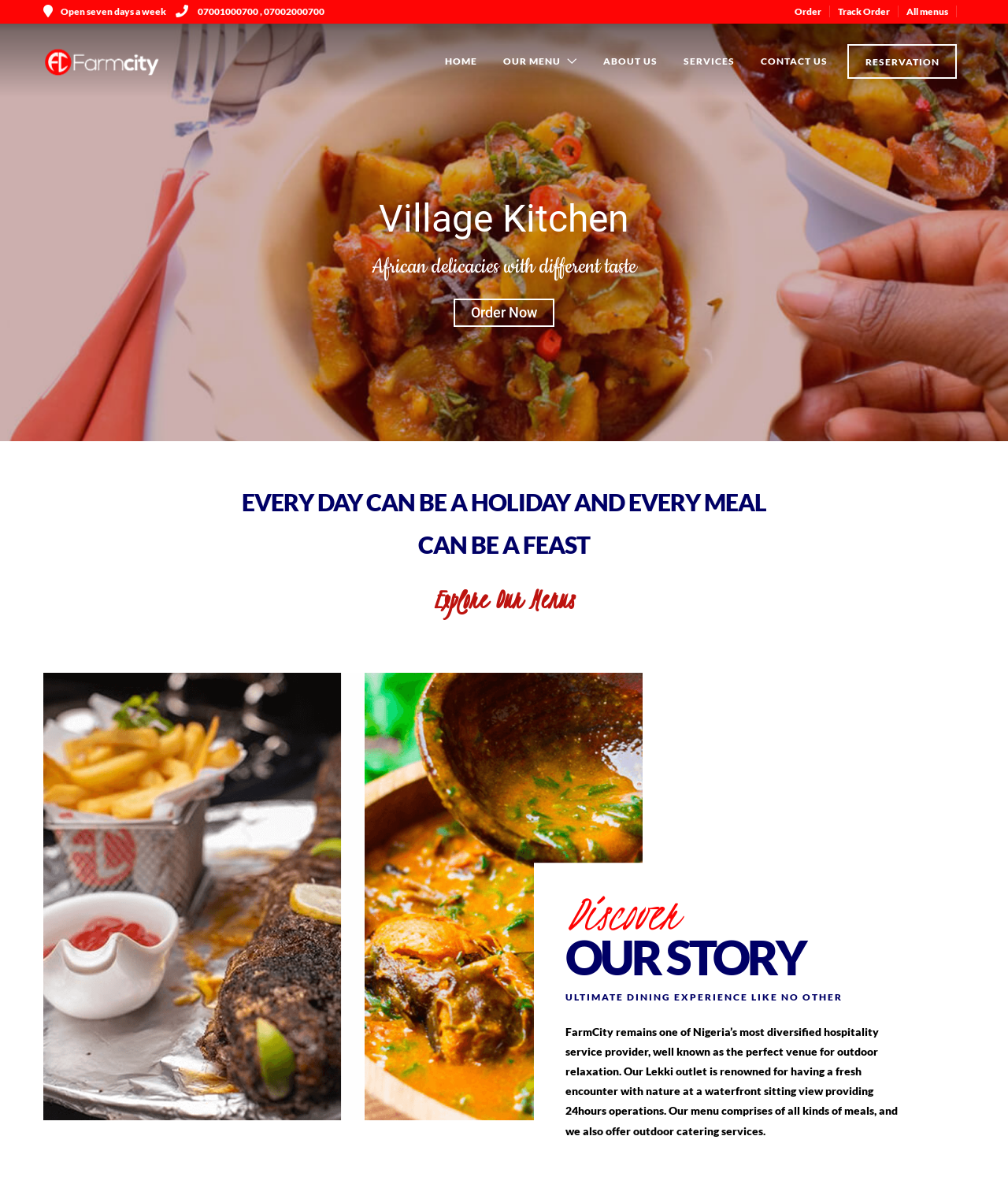Please answer the following question using a single word or phrase: 
What is the restaurant's unique selling point?

Ultimate dining experience